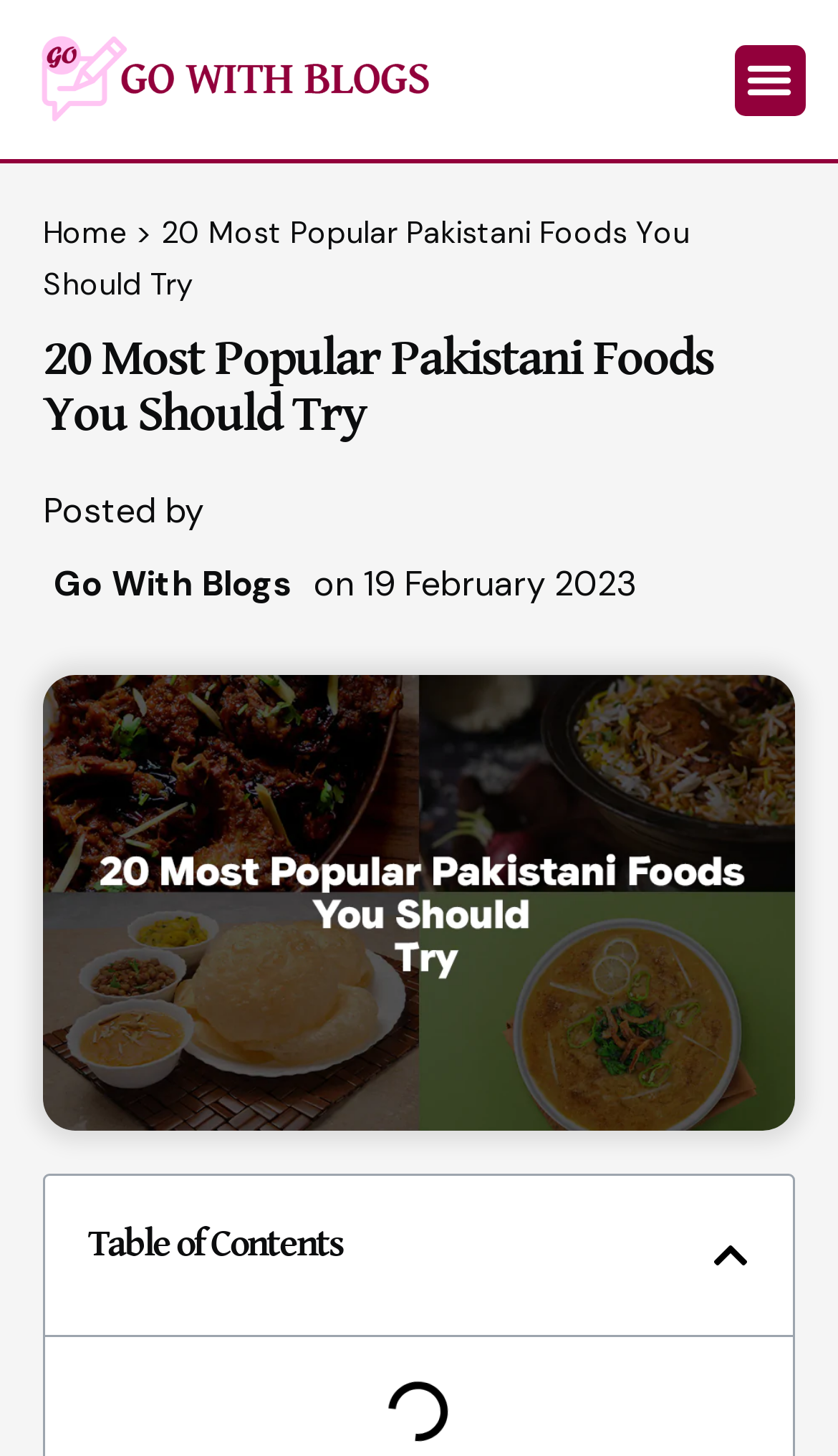Determine the bounding box coordinates for the HTML element described here: "on 19 February 2023".

[0.349, 0.384, 0.759, 0.419]